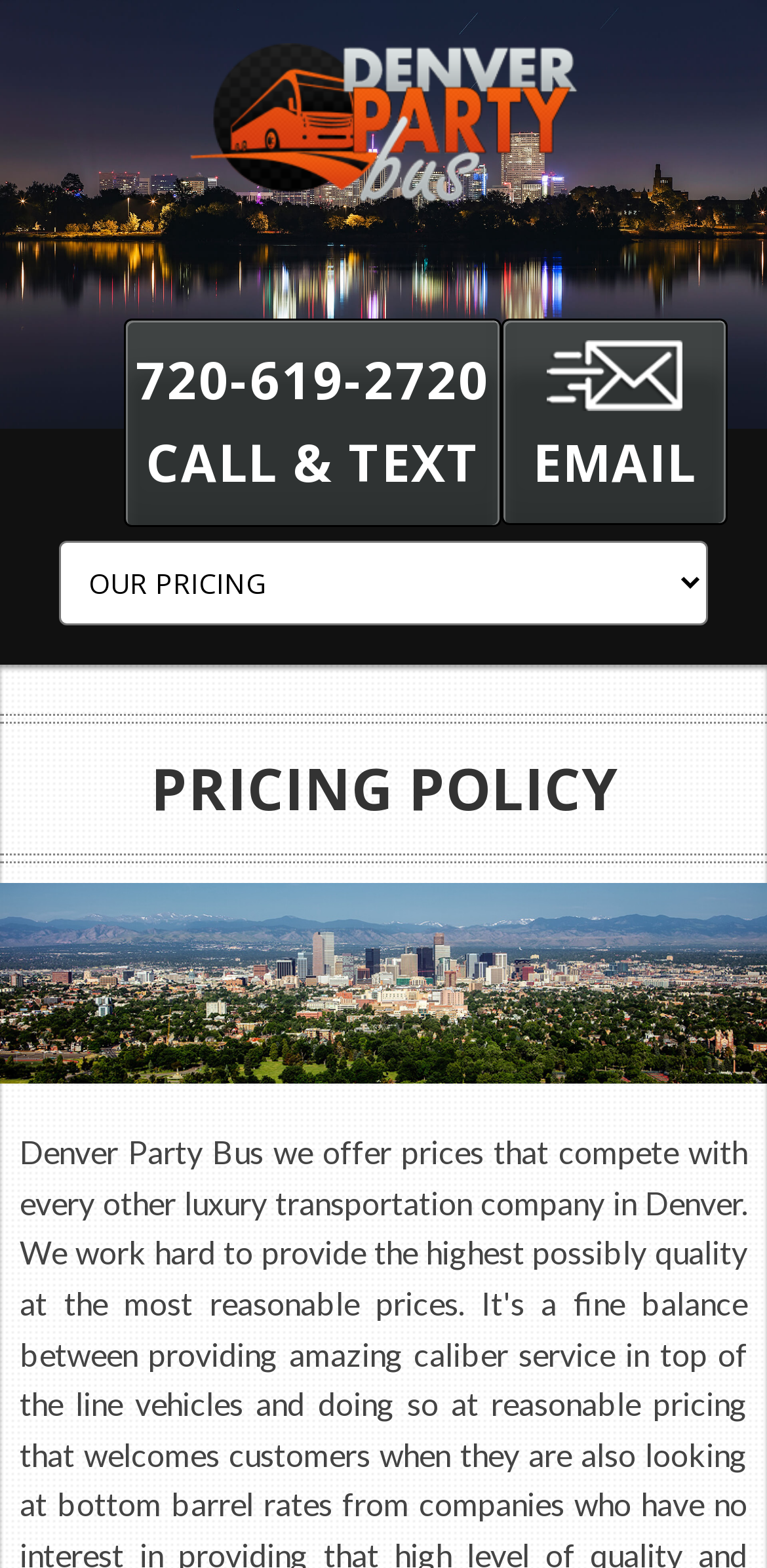Using floating point numbers between 0 and 1, provide the bounding box coordinates in the format (top-left x, top-left y, bottom-right x, bottom-right y). Locate the UI element described here: Toggle

None